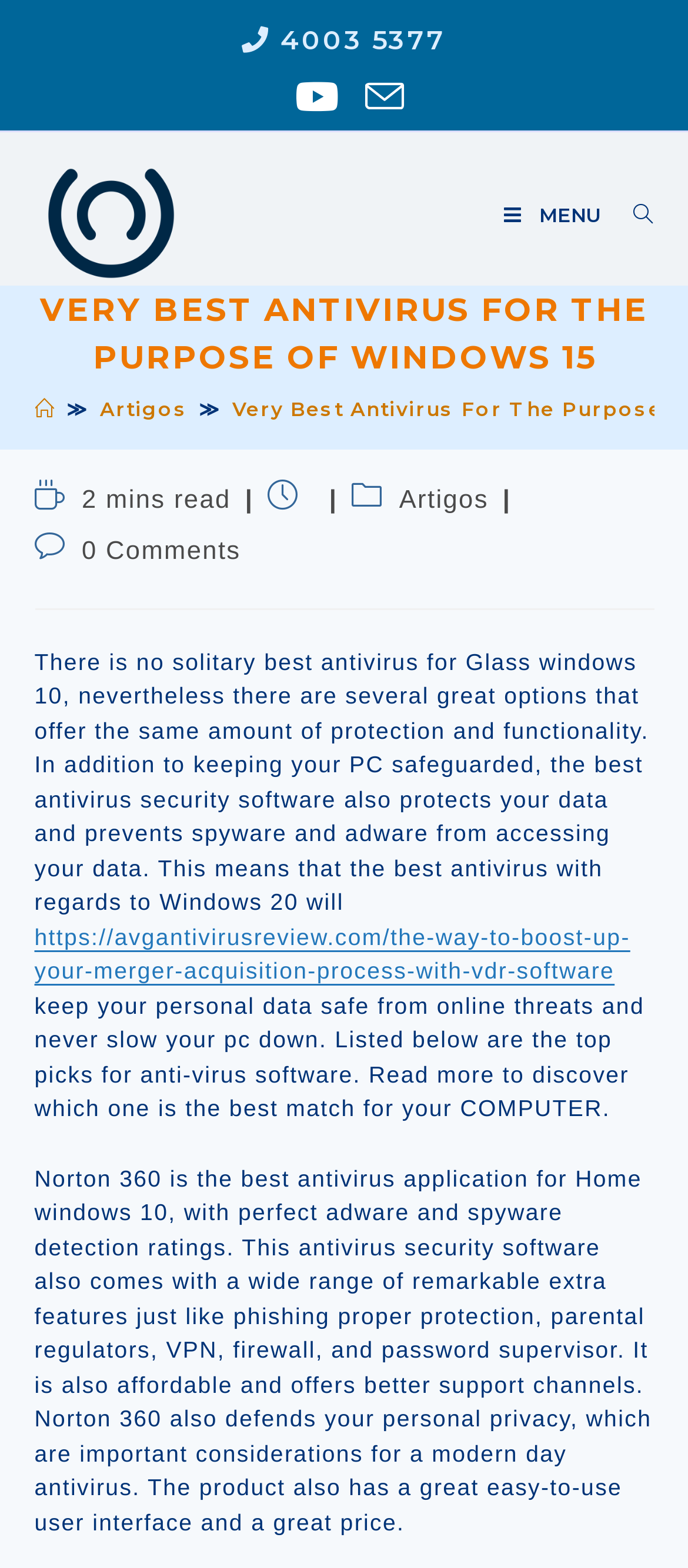Locate the bounding box coordinates of the area to click to fulfill this instruction: "Go to the Home page". The bounding box should be presented as four float numbers between 0 and 1, in the order [left, top, right, bottom].

[0.05, 0.253, 0.081, 0.269]